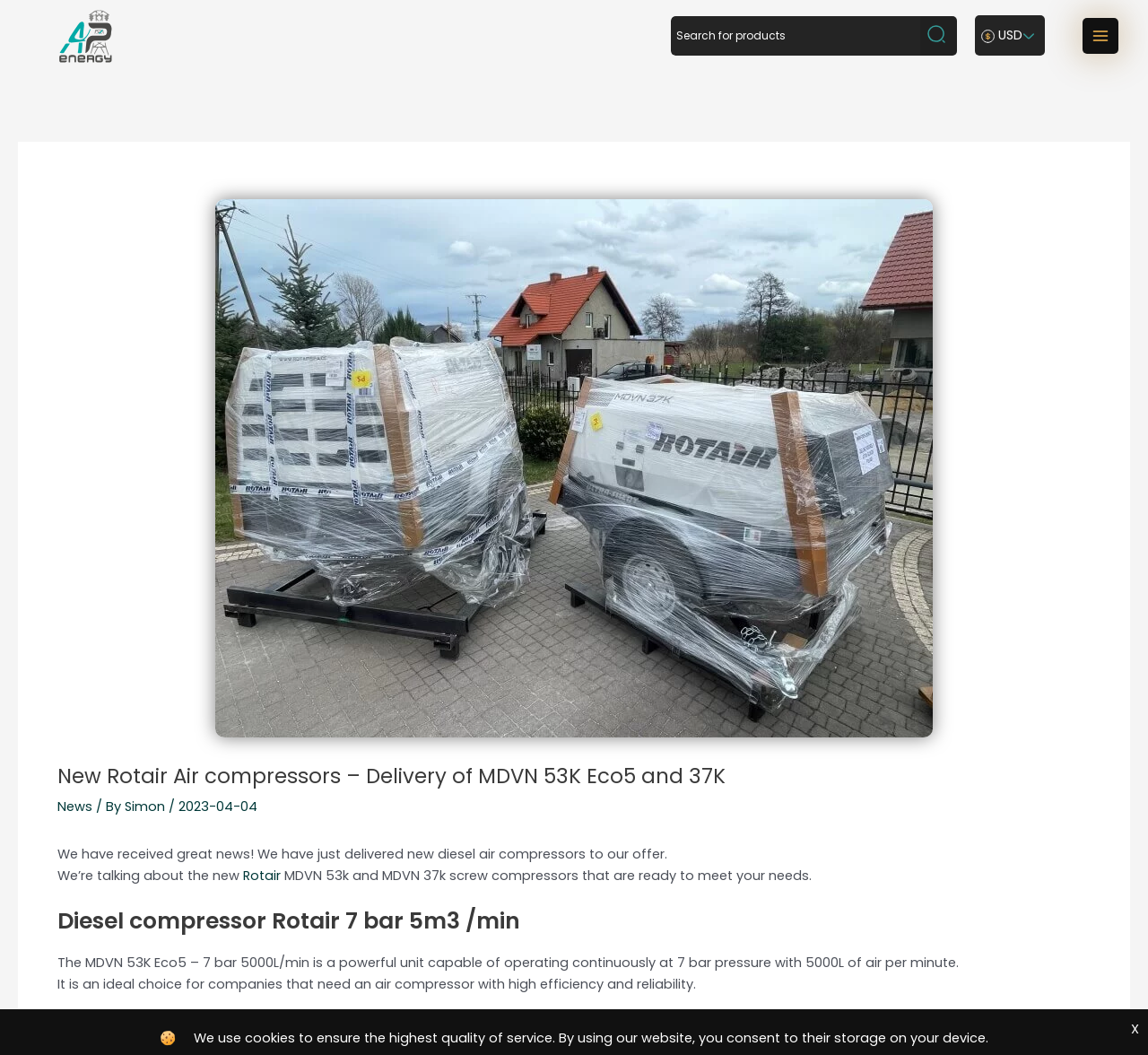Identify the bounding box coordinates for the UI element described as follows: Rotair. Use the format (top-left x, top-left y, bottom-right x, bottom-right y) and ensure all values are floating point numbers between 0 and 1.

[0.212, 0.821, 0.247, 0.838]